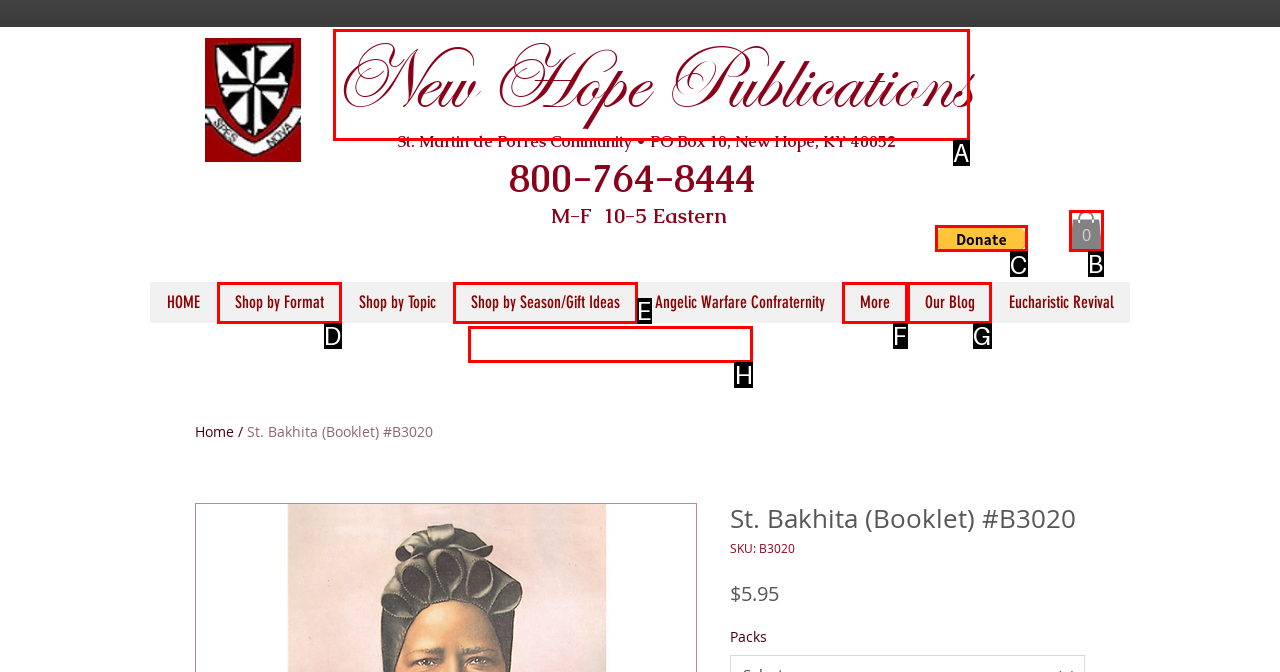Choose the letter of the element that should be clicked to complete the task: Search the site
Answer with the letter from the possible choices.

H